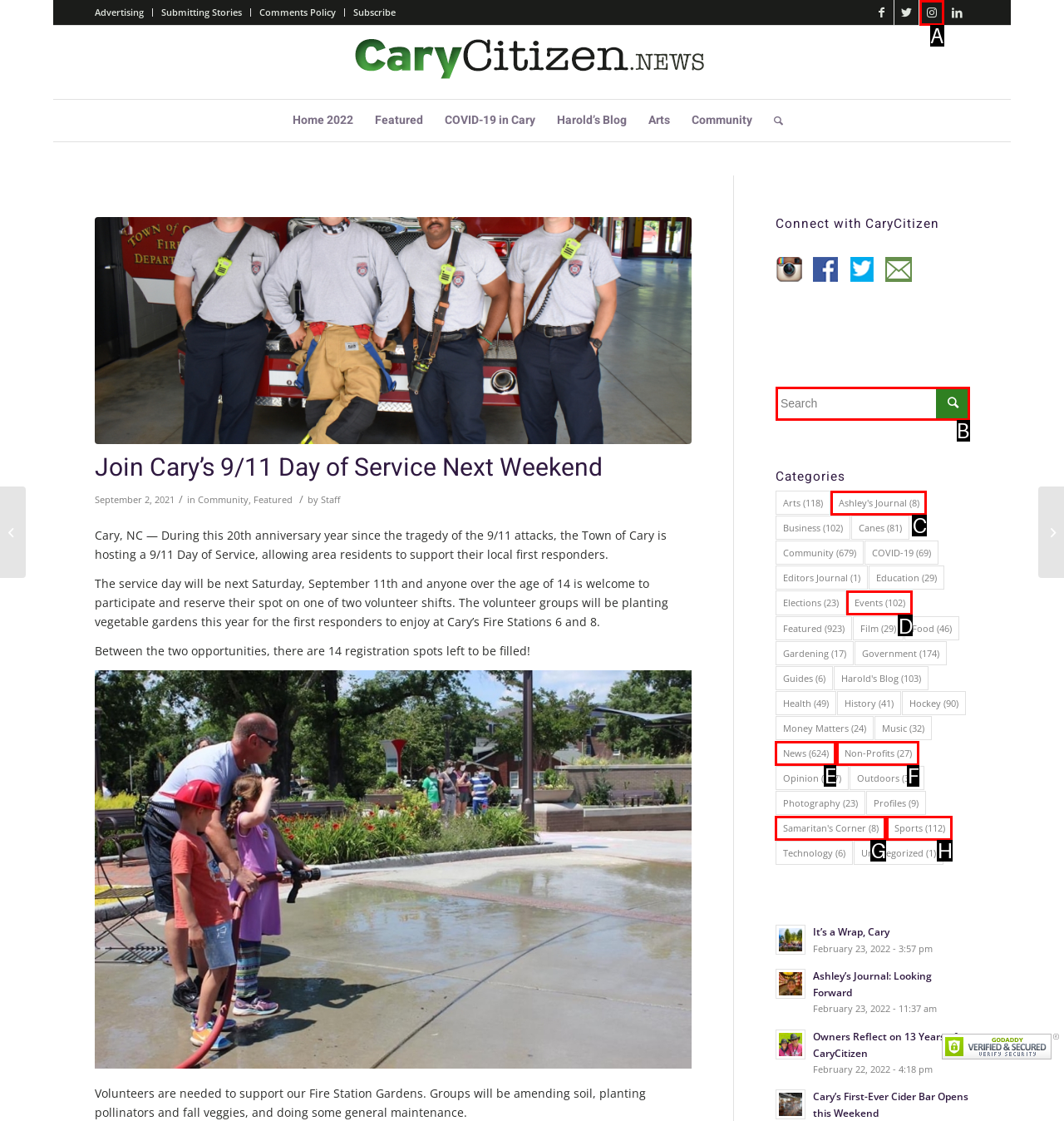Select the letter of the element you need to click to complete this task: Search for something
Answer using the letter from the specified choices.

B